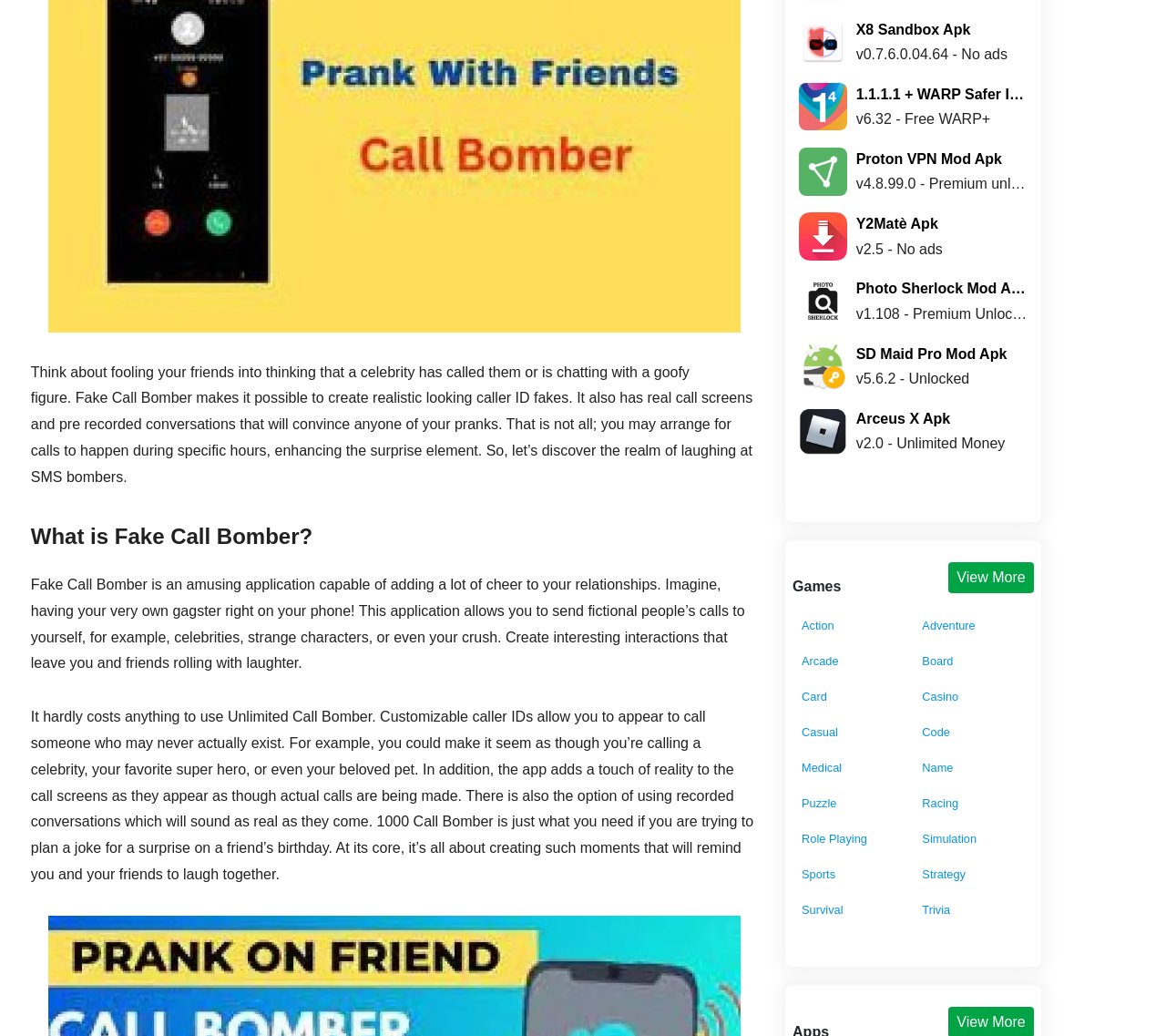Respond to the question below with a single word or phrase:
Is Fake Call Bomber free to use?

Almost free